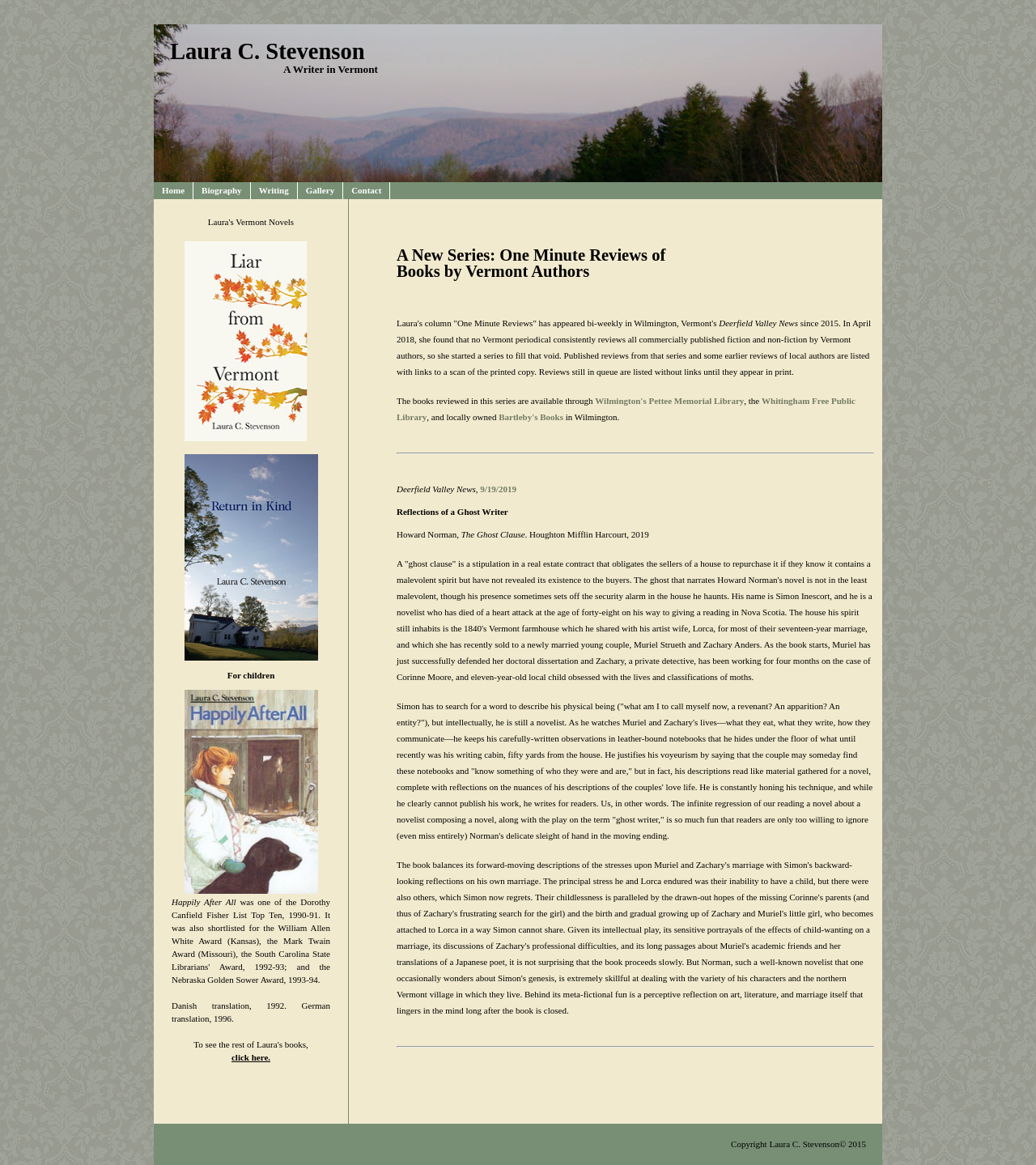Identify and provide the text content of the webpage's primary headline.

Laura C. Stevenson